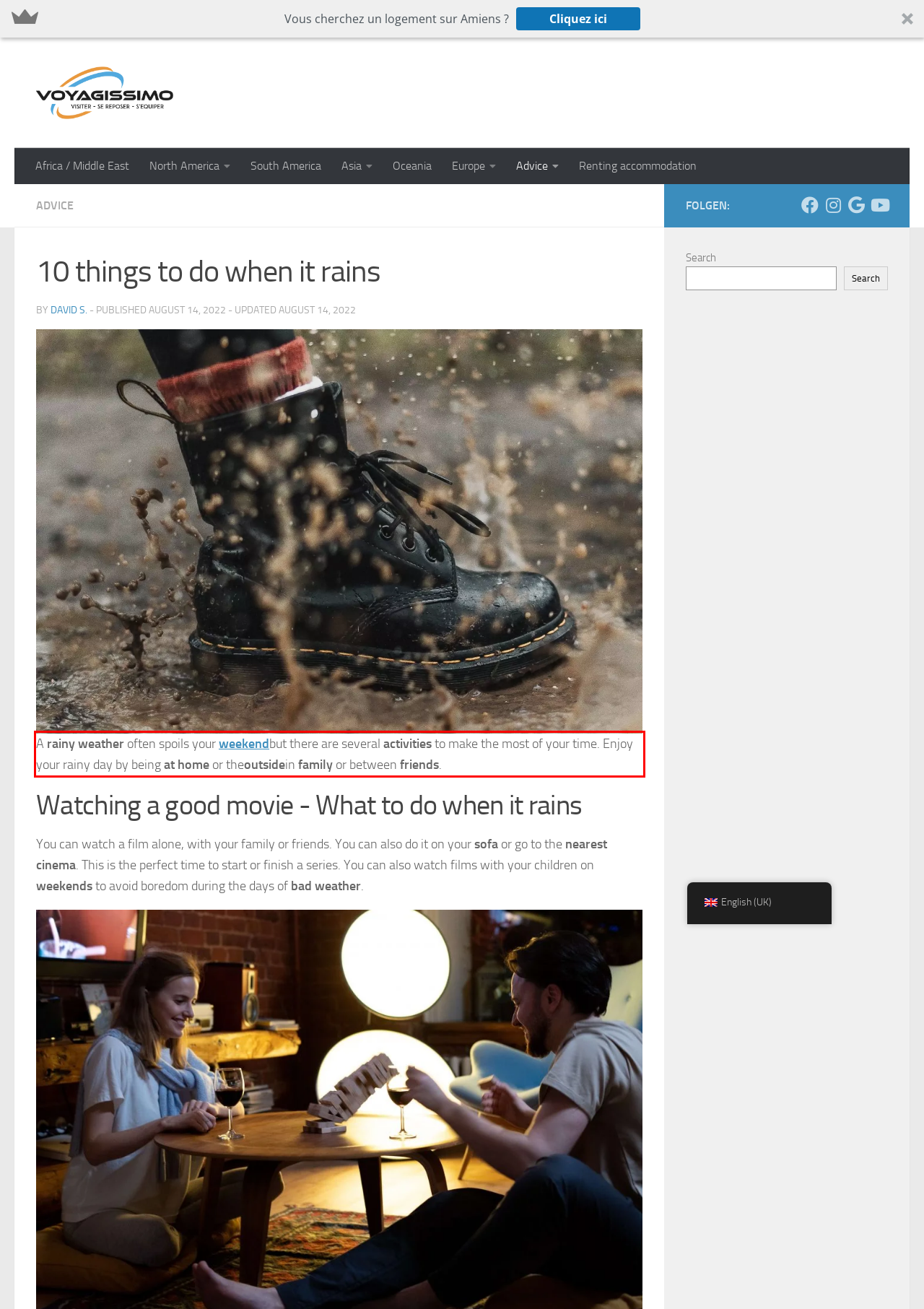You have a screenshot with a red rectangle around a UI element. Recognize and extract the text within this red bounding box using OCR.

A rainy weather often spoils your weekendbut there are several activities to make the most of your time. Enjoy your rainy day by being at home or theoutsidein family or between friends.